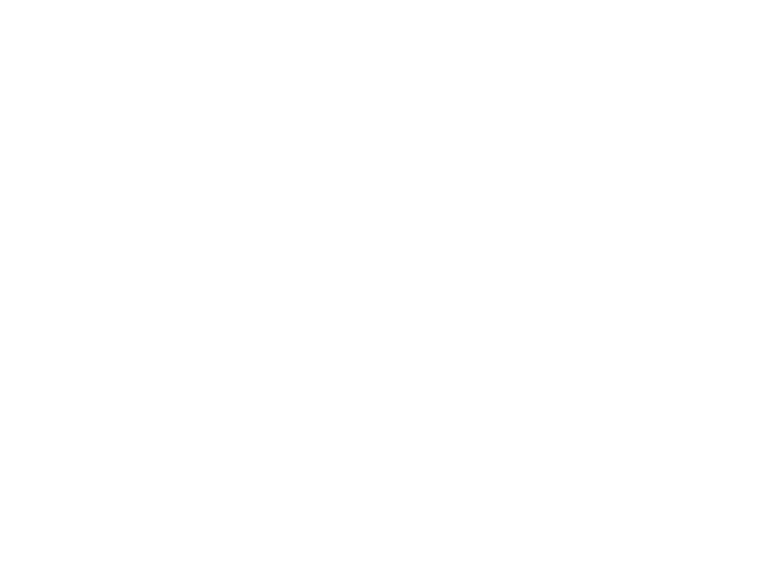What is the primary focus of the cabin's design?
From the image, respond using a single word or phrase.

comfort and visibility